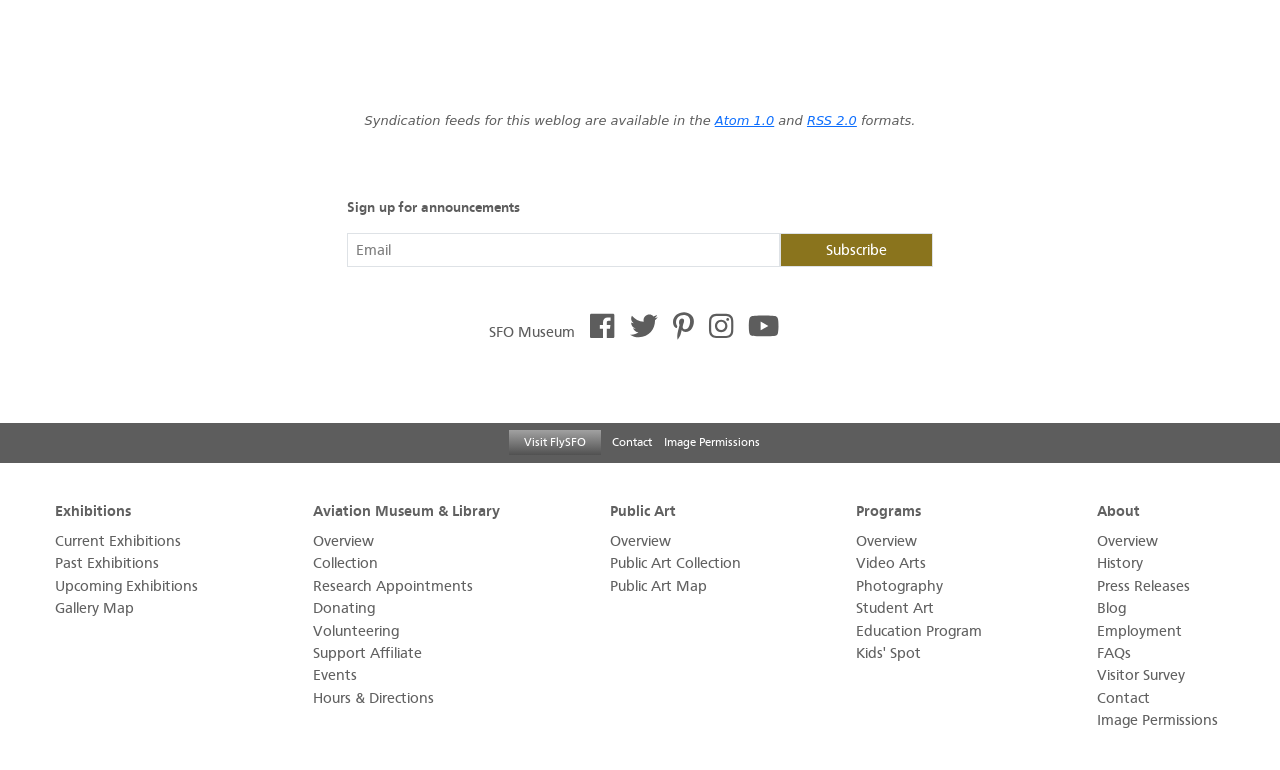Identify the bounding box coordinates for the element you need to click to achieve the following task: "View Current Exhibitions". The coordinates must be four float values ranging from 0 to 1, formatted as [left, top, right, bottom].

[0.043, 0.692, 0.141, 0.714]